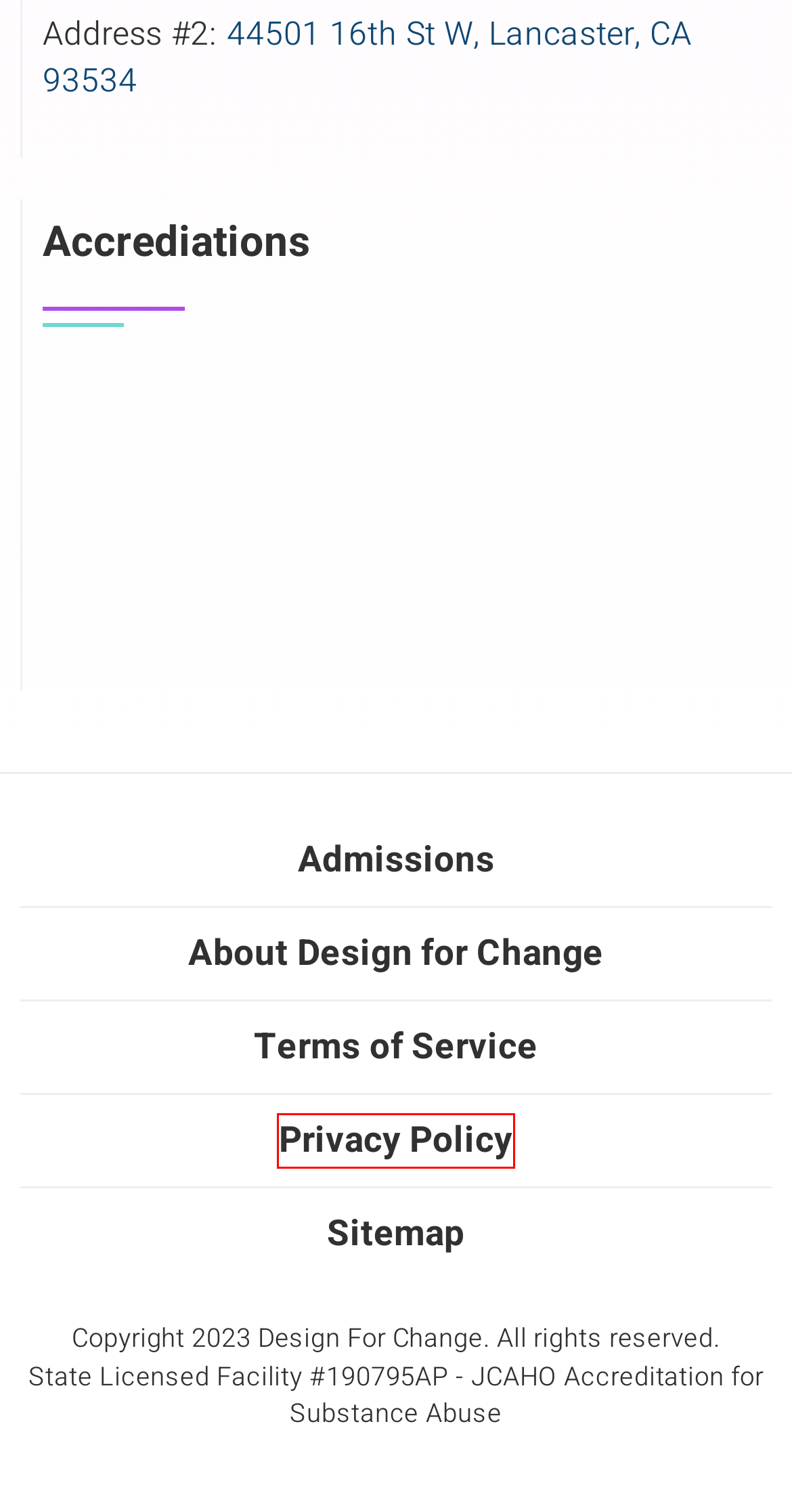A screenshot of a webpage is given with a red bounding box around a UI element. Choose the description that best matches the new webpage shown after clicking the element within the red bounding box. Here are the candidates:
A. Humana Insurance - Design for Change
B. Addiction Treatment Coverage | Aetna Insurance
C. Admissions Process - Design for Change
D. Sitemap - Design for Change
E. Privacy Policy Terms - Design for Change
F. Drug Rehab & Alcohol Rehab in California: Design for Change
G. Privacy Policy - Design for Change
H. Outpatient Substance Abuse Treatment - Design for Change

G